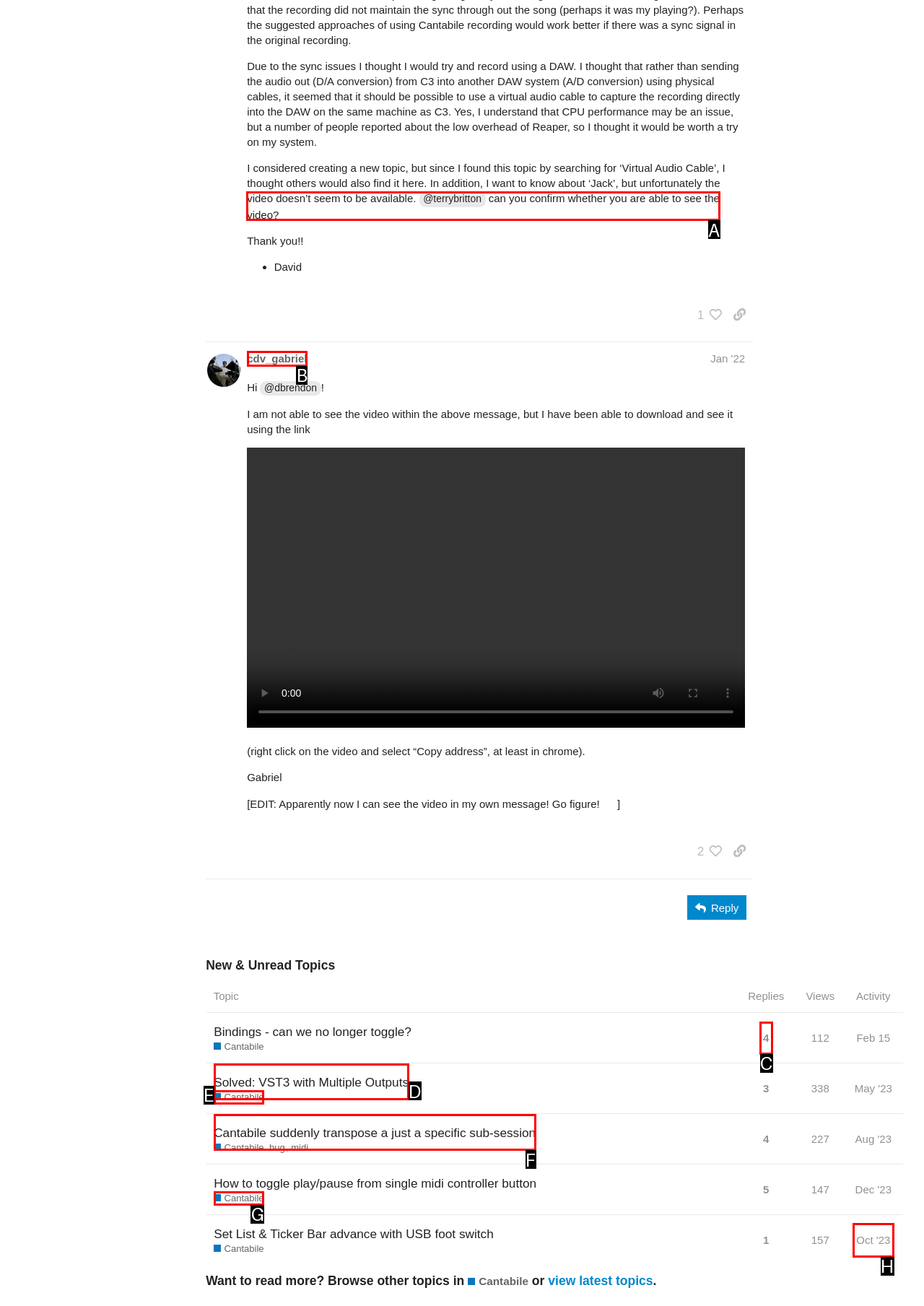Determine which HTML element should be clicked to carry out the following task: Click on the 'Carlo Gesualdo – Renaissance Composer + More' link Respond with the letter of the appropriate option.

None